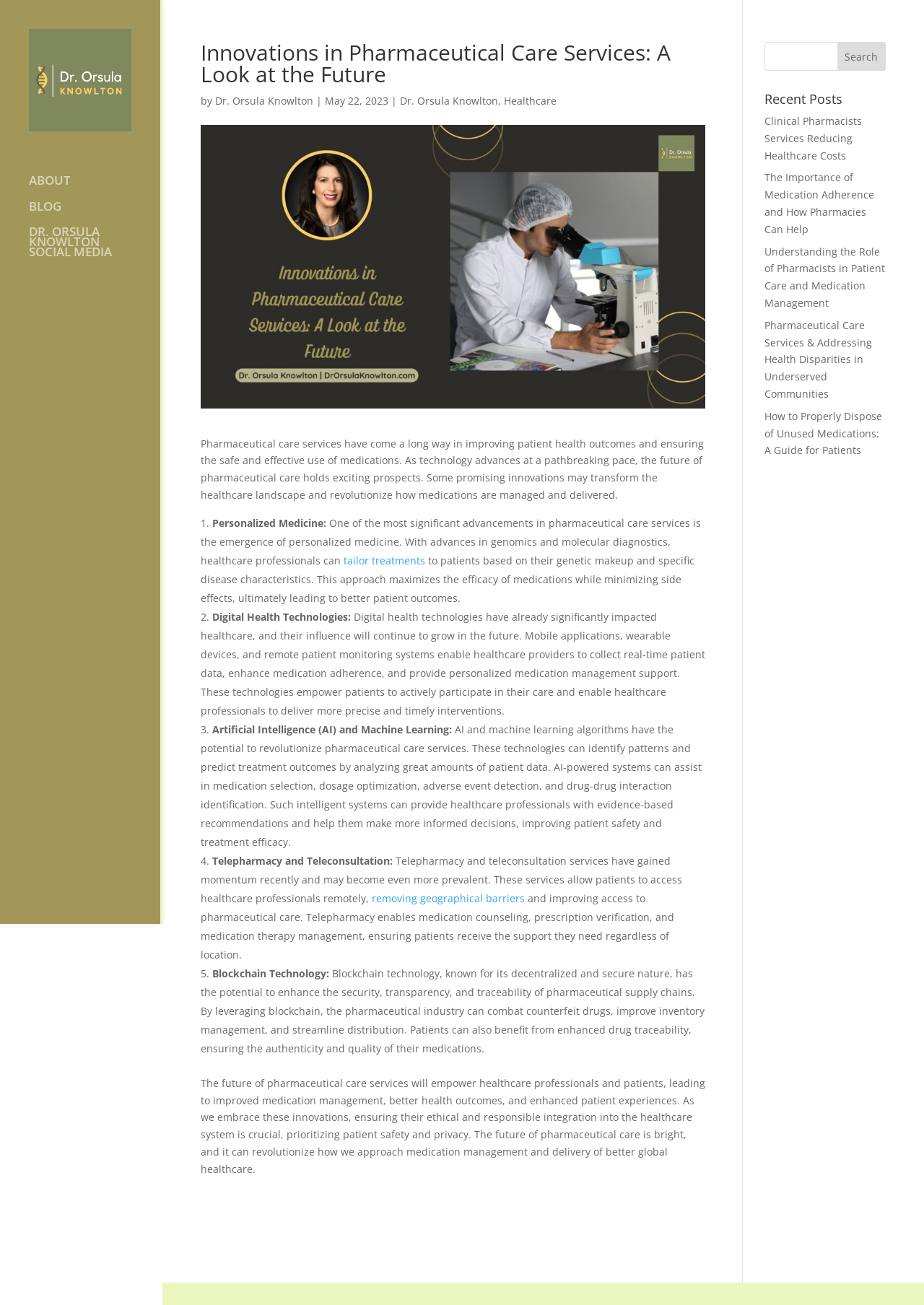Identify the bounding box coordinates of the element that should be clicked to fulfill this task: "Follow Dr. Orsula Knowlton on social media". The coordinates should be provided as four float numbers between 0 and 1, i.e., [left, top, right, bottom].

[0.031, 0.138, 0.173, 0.172]